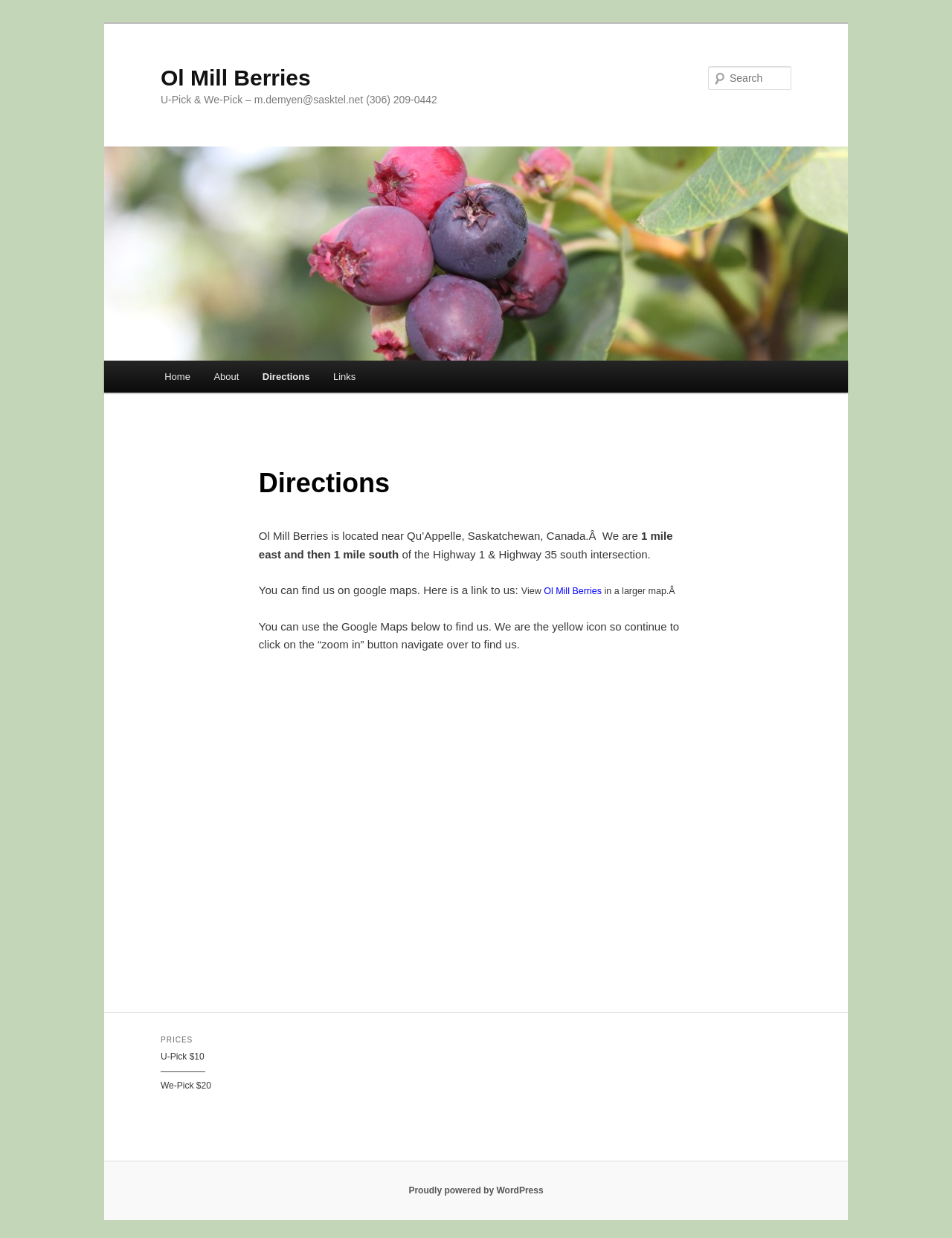Give a concise answer using only one word or phrase for this question:
What is the intersection near Ol Mill Berries?

Highway 1 & Highway 35 south